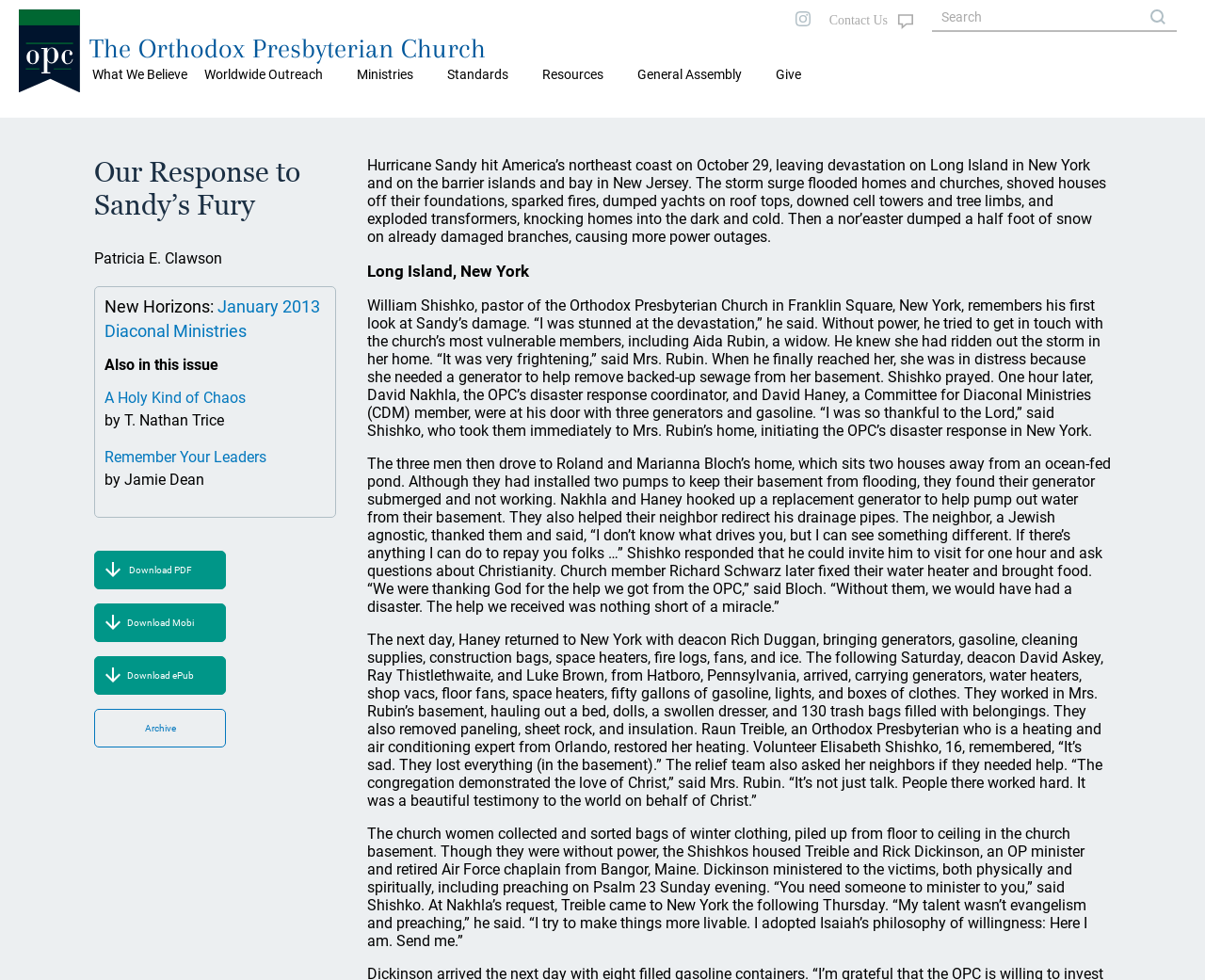What is the name of the widow who needed a generator to help remove backed-up sewage from her basement?
By examining the image, provide a one-word or phrase answer.

Aida Rubin